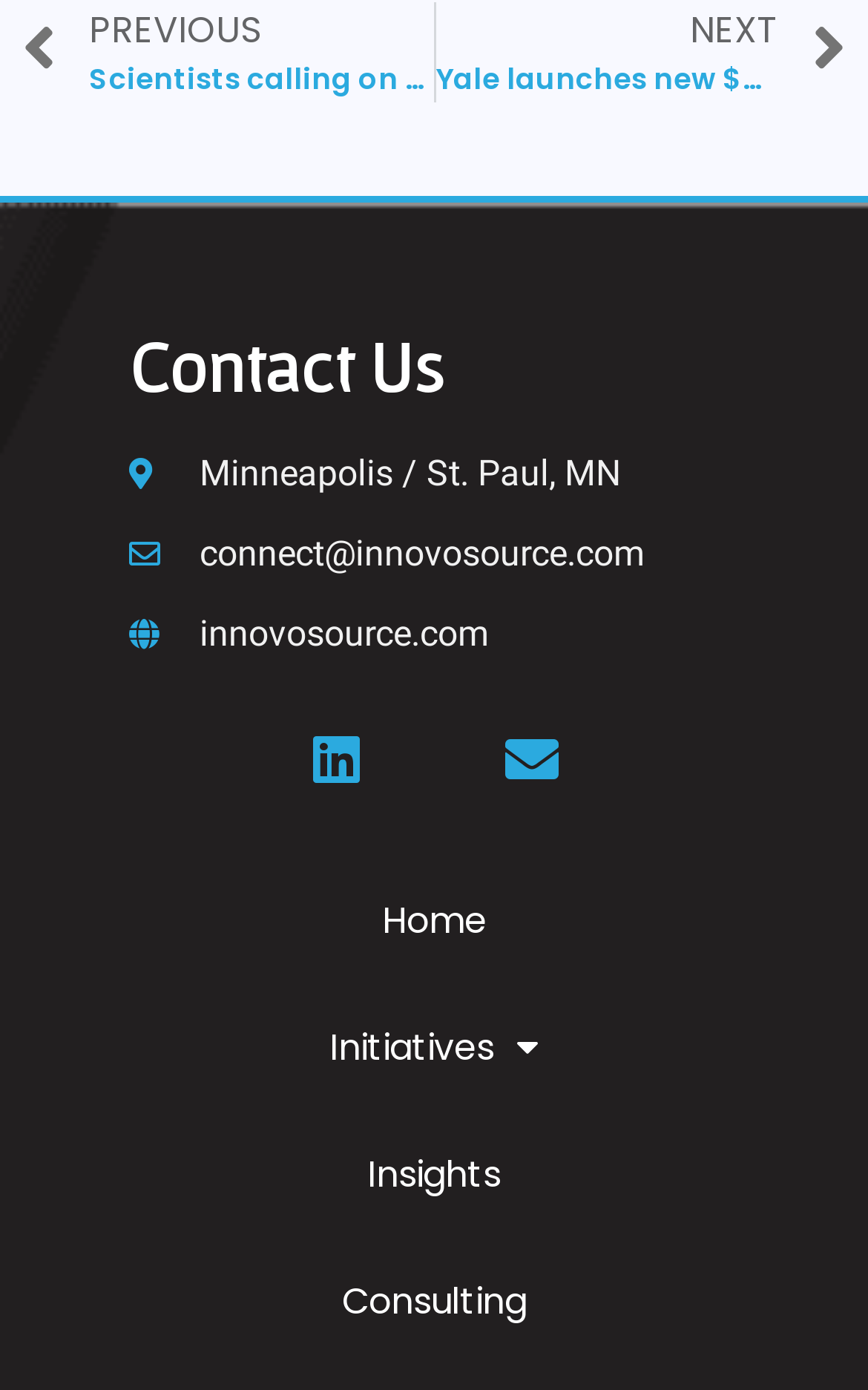Are there any navigation links on the page?
Please answer the question as detailed as possible based on the image.

I found navigation links by looking at the link elements that say 'Prev PREVIOUS Scientists calling on the crowd for funding' and 'NEXT Yale launches new $2.5M YEI Innovation Fund Next' which are located at the top of the page.